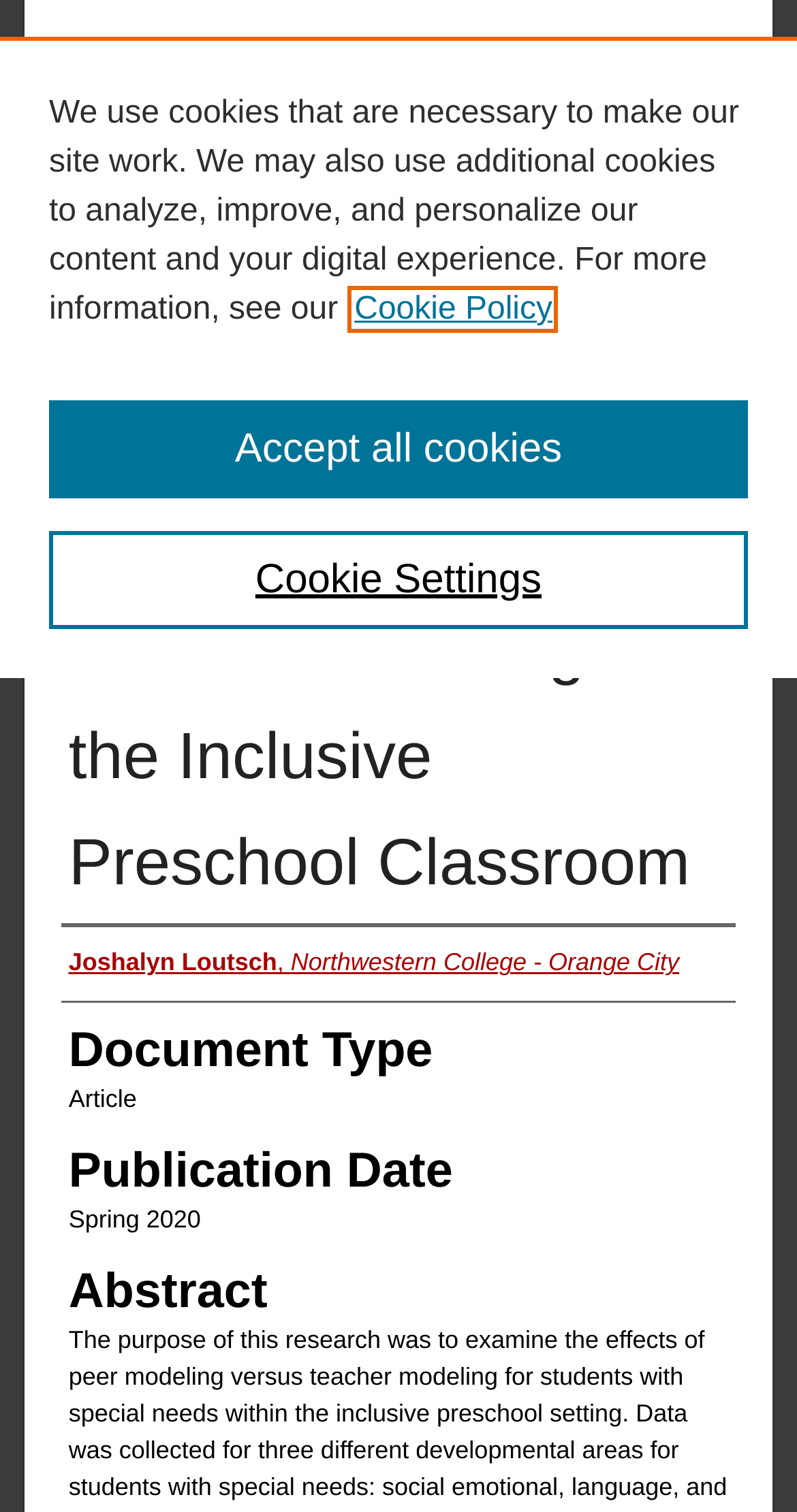From the webpage screenshot, predict the bounding box coordinates (top-left x, top-left y, bottom-right x, bottom-right y) for the UI element described here: EDUCATION_MASTERS

[0.093, 0.147, 0.409, 0.164]